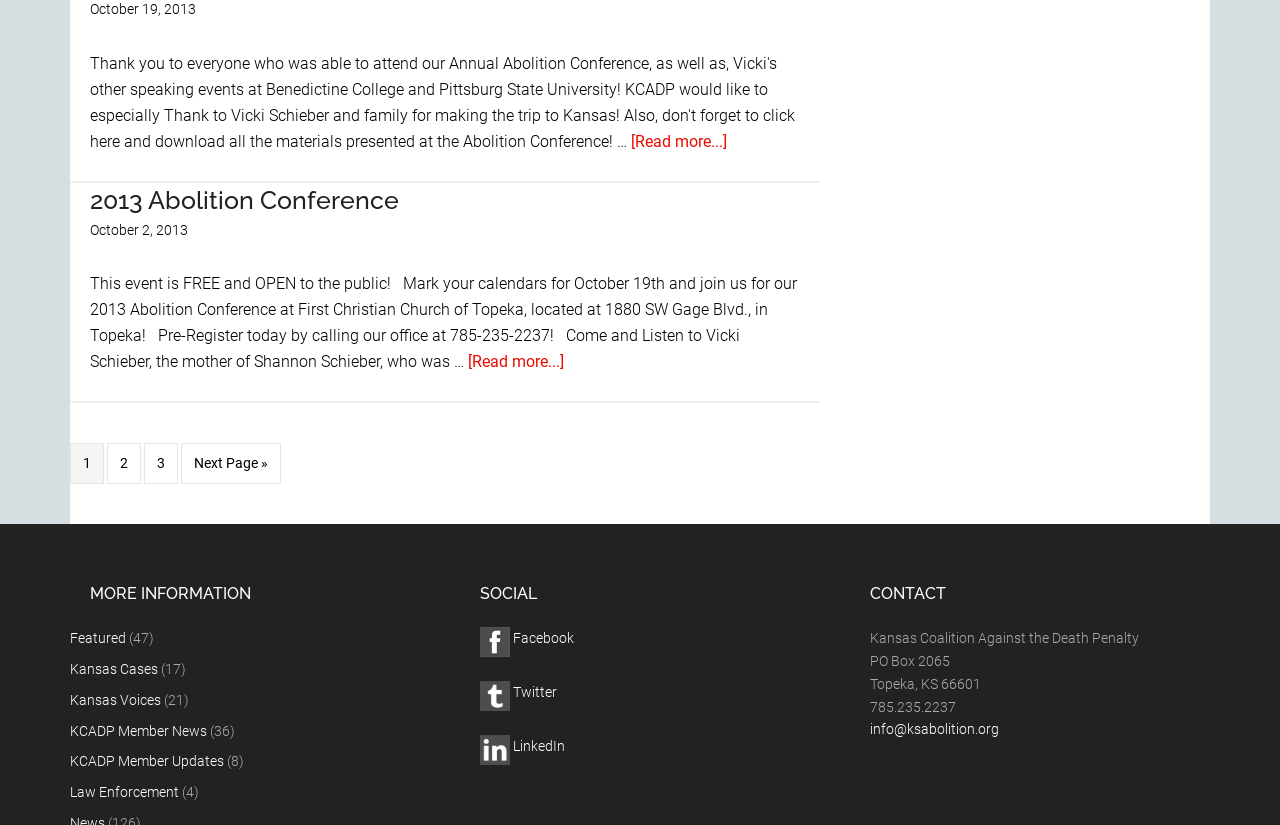Please locate the bounding box coordinates of the region I need to click to follow this instruction: "Go to Page 2".

[0.084, 0.537, 0.11, 0.587]